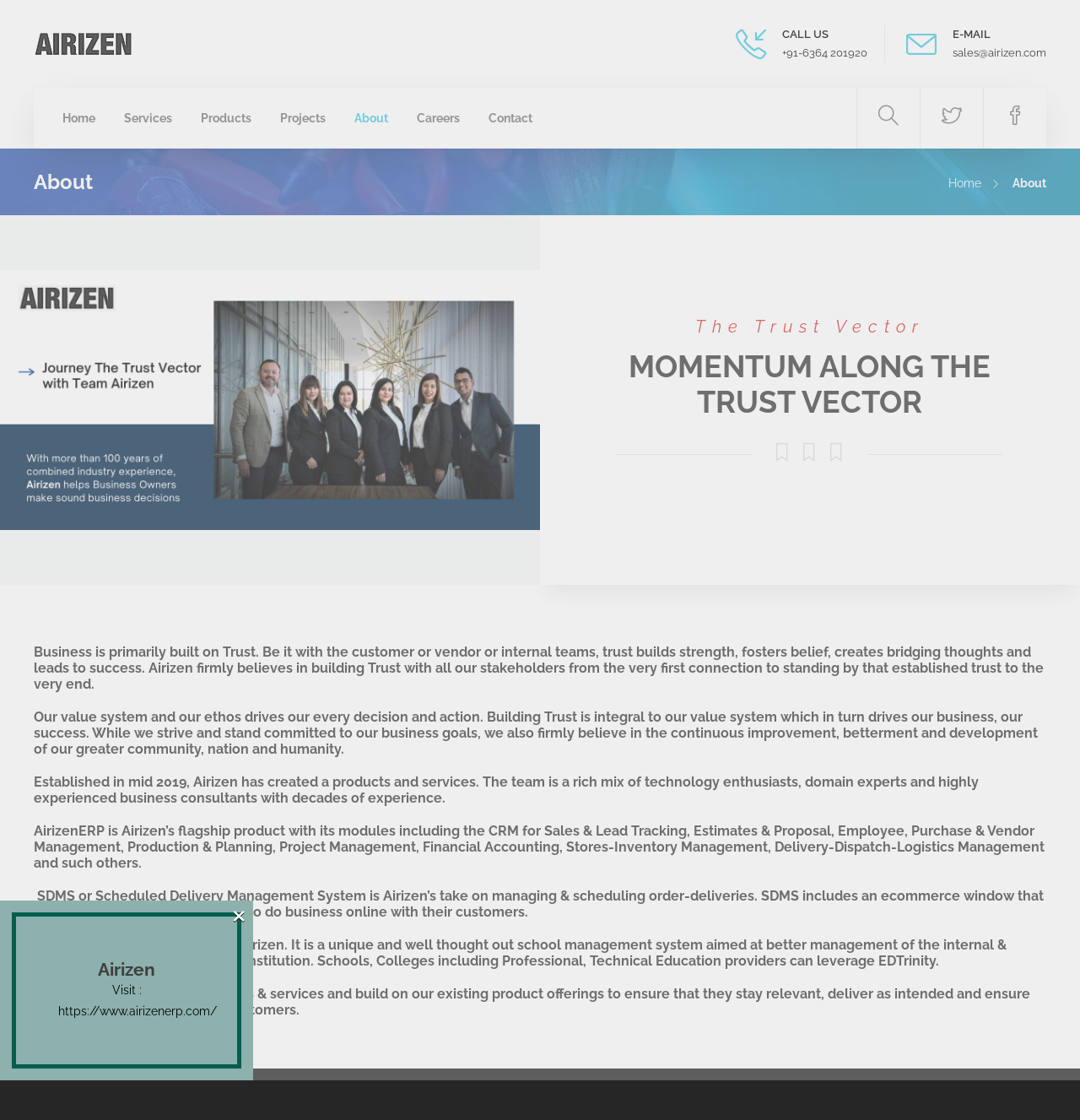Identify the bounding box coordinates of the clickable section necessary to follow the following instruction: "Click on the 'About' link". The coordinates should be presented as four float numbers from 0 to 1, i.e., [left, top, right, bottom].

[0.328, 0.079, 0.359, 0.133]